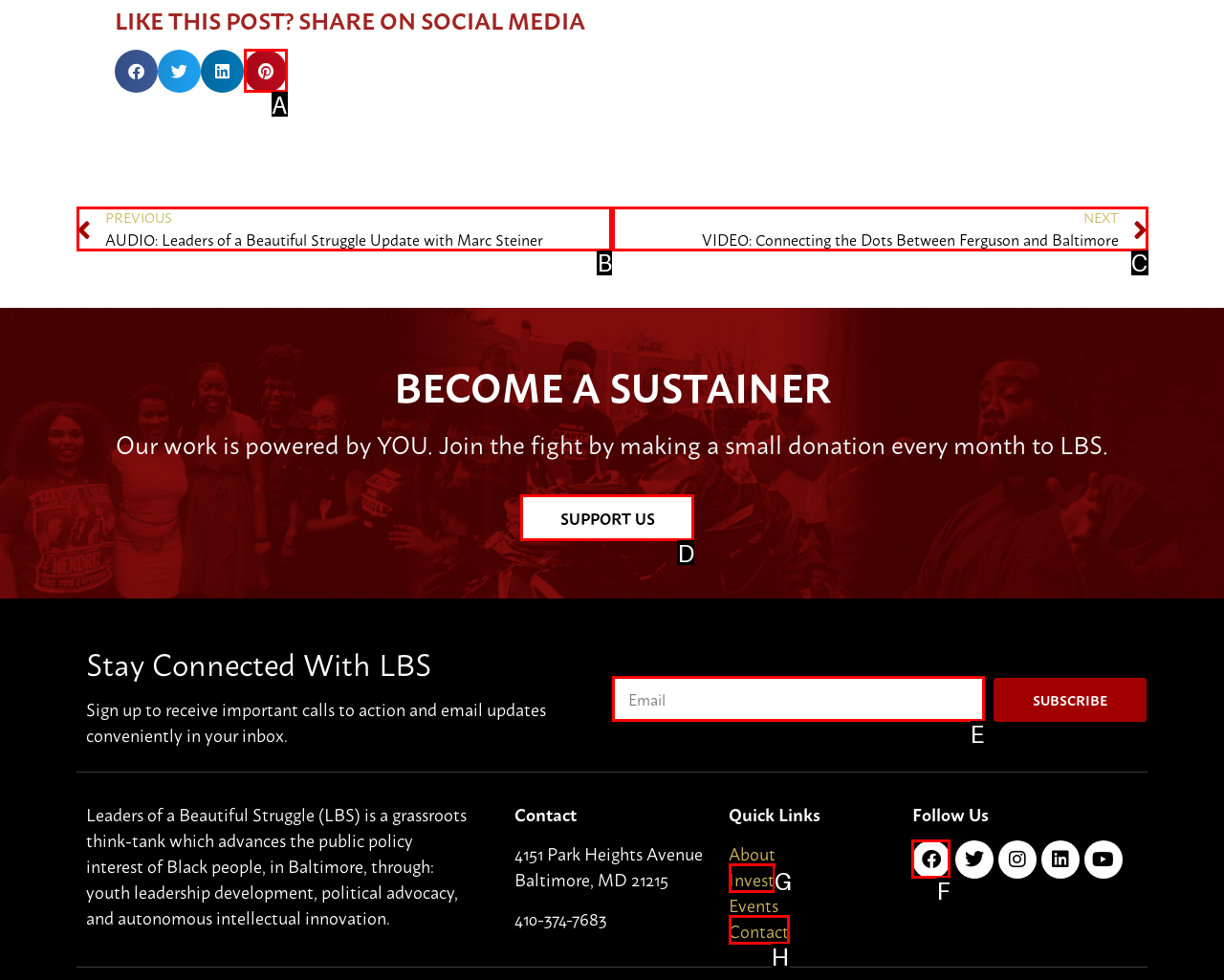Based on the provided element description: SUPPORT US, identify the best matching HTML element. Respond with the corresponding letter from the options shown.

D